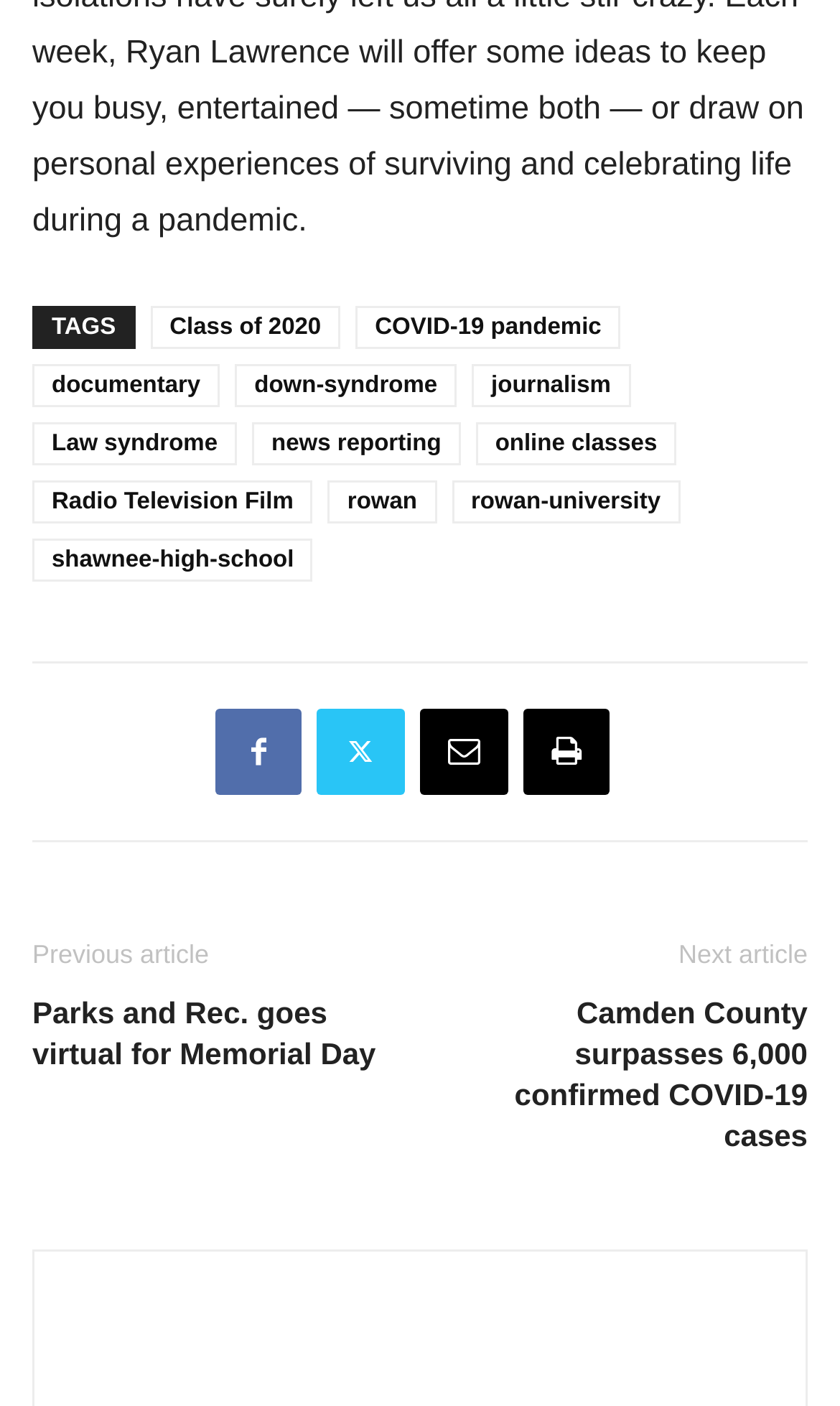Identify the bounding box of the UI element that matches this description: "385".

None